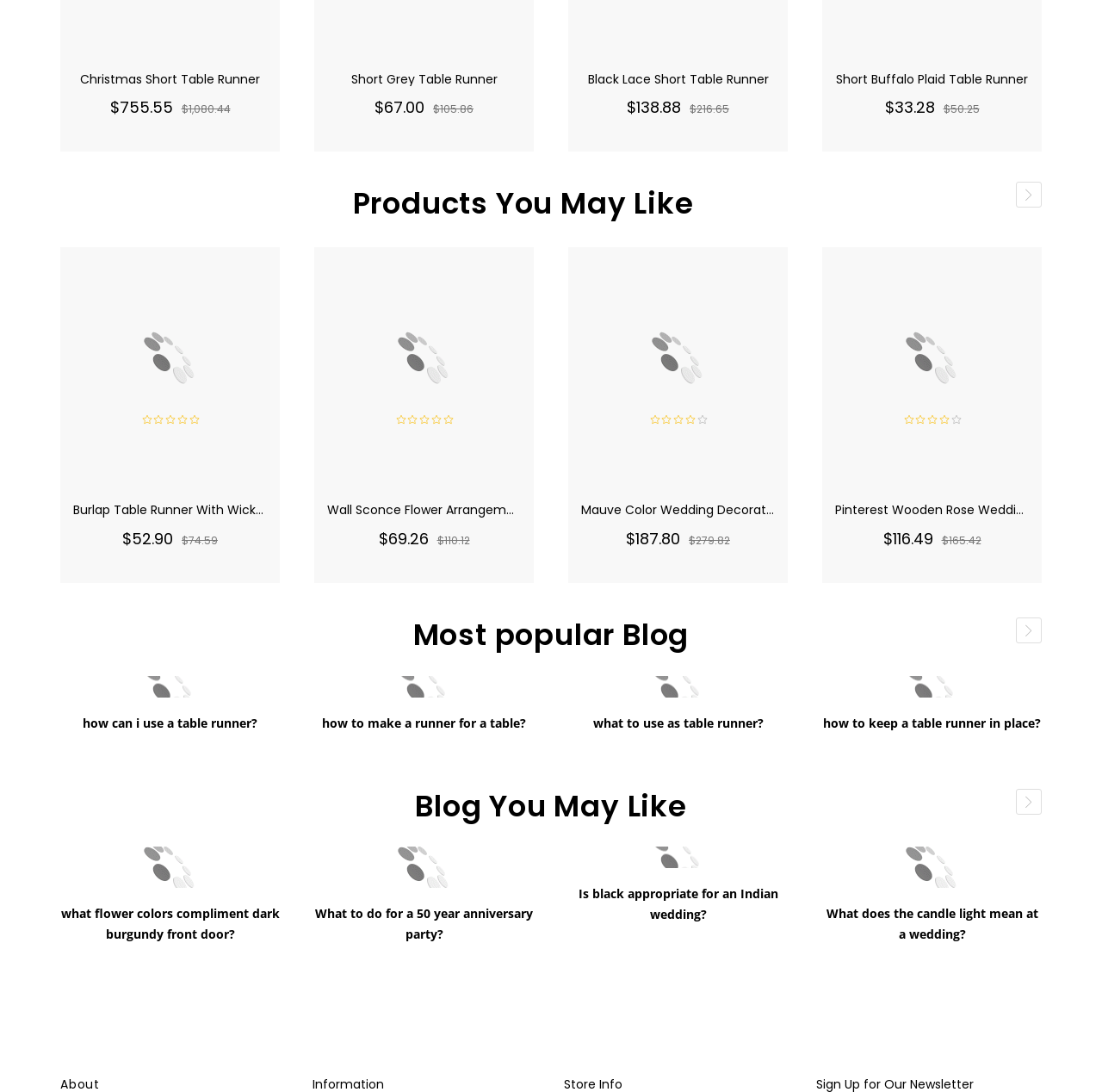What type of products are being sold on this webpage?
With the help of the image, please provide a detailed response to the question.

The webpage appears to be an e-commerce platform selling various types of table runners and wedding decorations, as evident from the product listings and images displayed on the page.